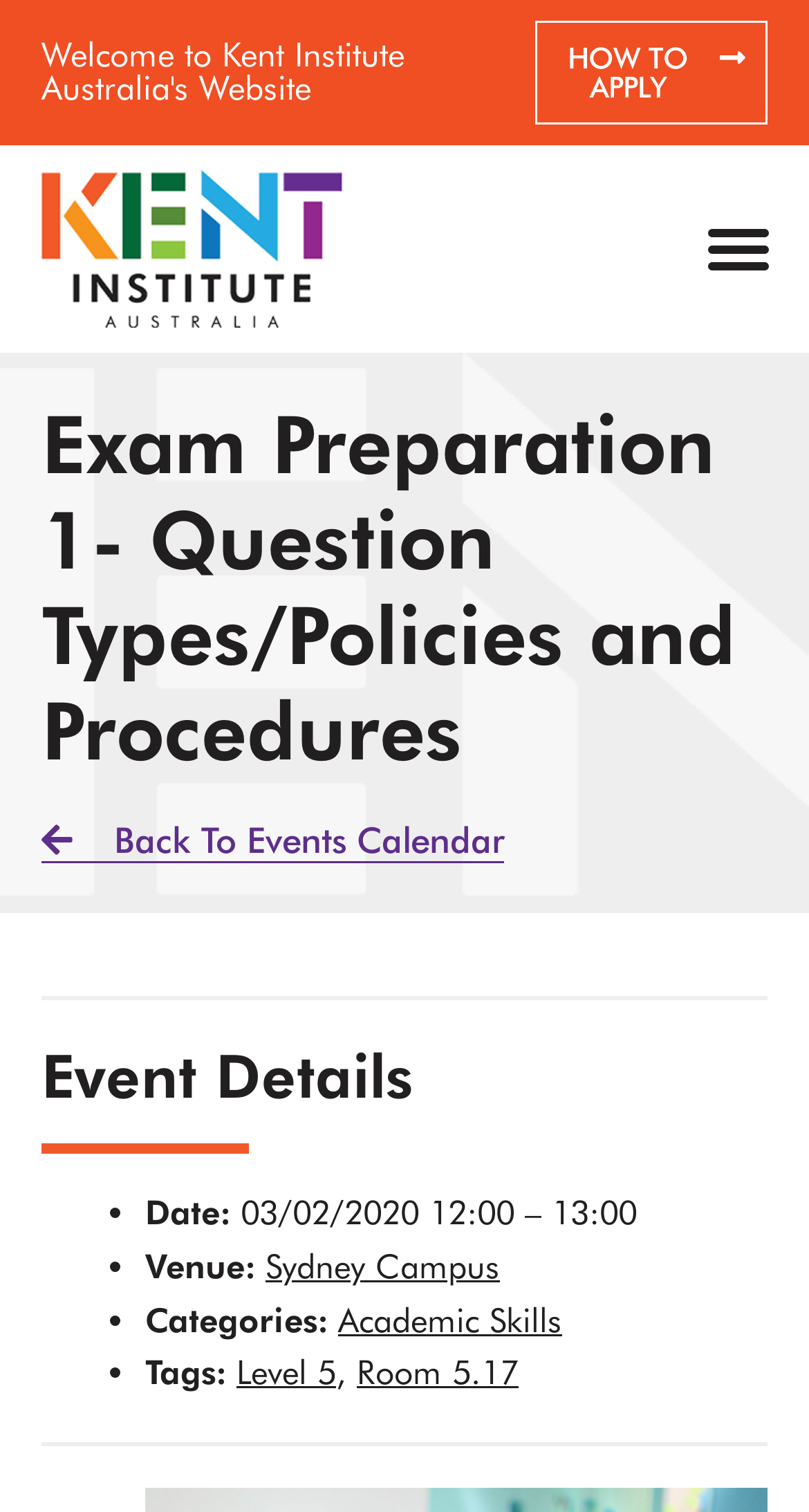Provide a one-word or one-phrase answer to the question:
What is the room number of the event?

Room 5.17